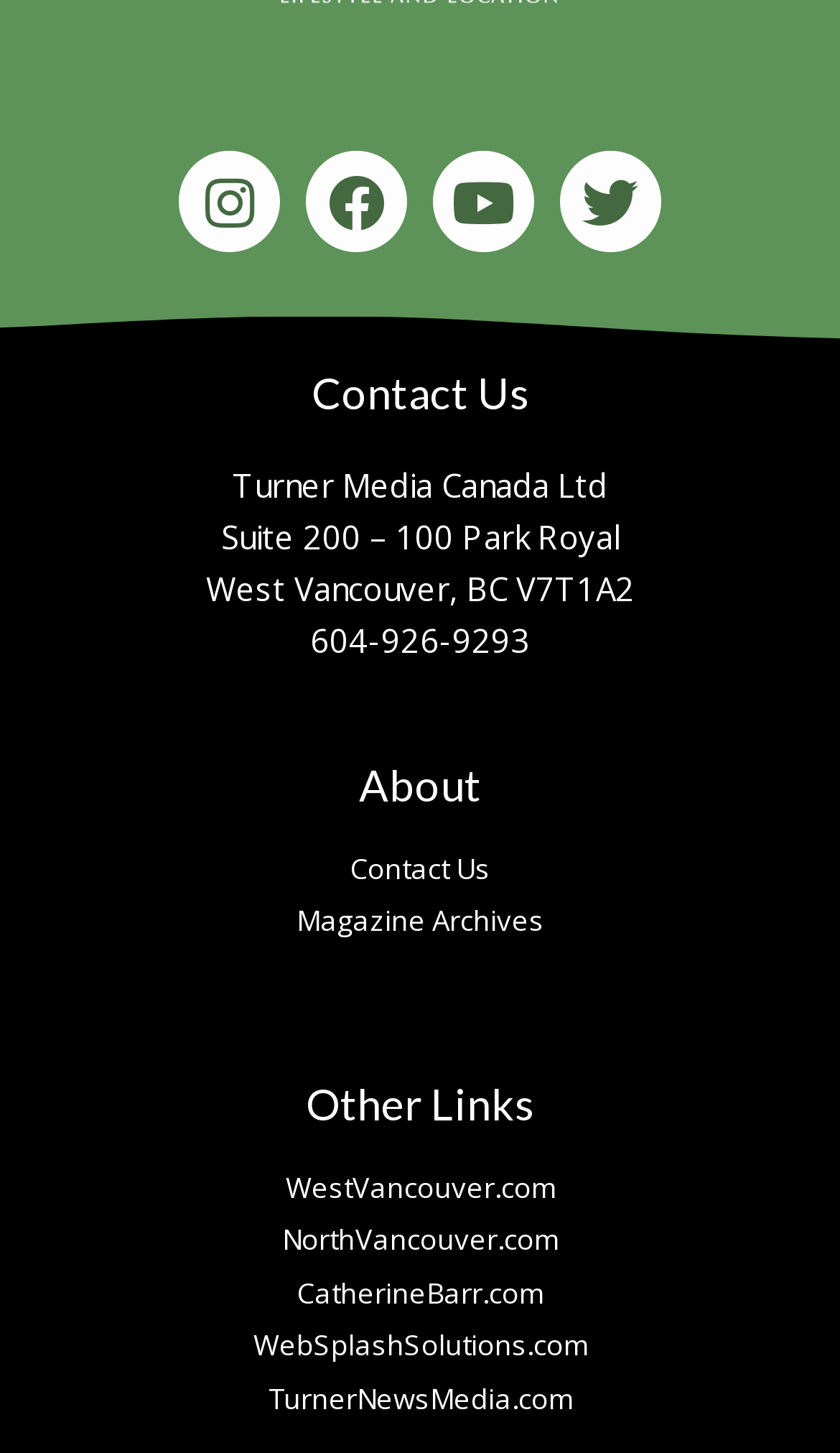Provide the bounding box coordinates for the specified HTML element described in this description: "Magazine Archives". The coordinates should be four float numbers ranging from 0 to 1, in the format [left, top, right, bottom].

[0.064, 0.62, 0.936, 0.649]